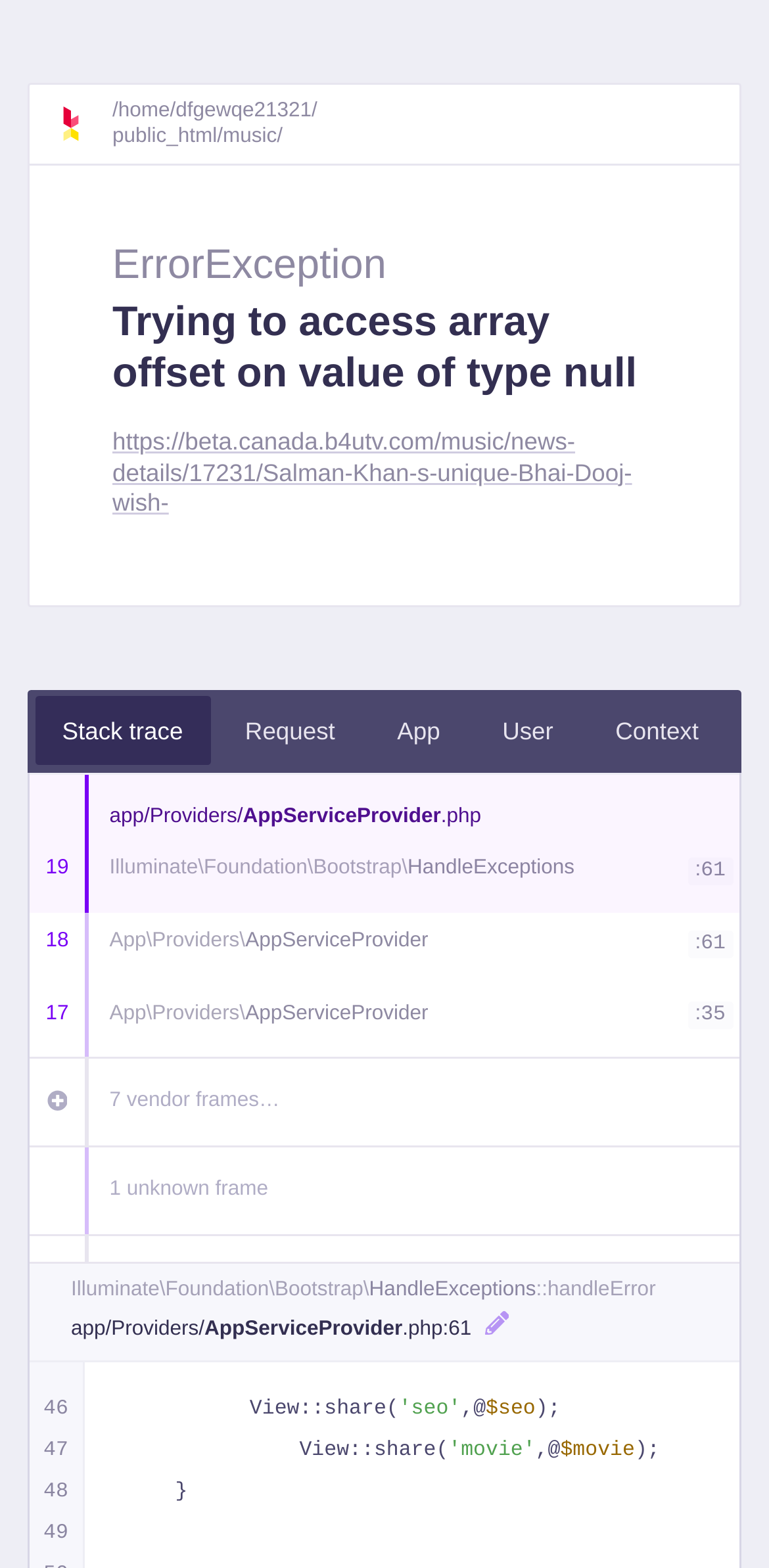What is the name of the file where the error occurs?
Please look at the screenshot and answer in one word or a short phrase.

AppServiceProvider.php